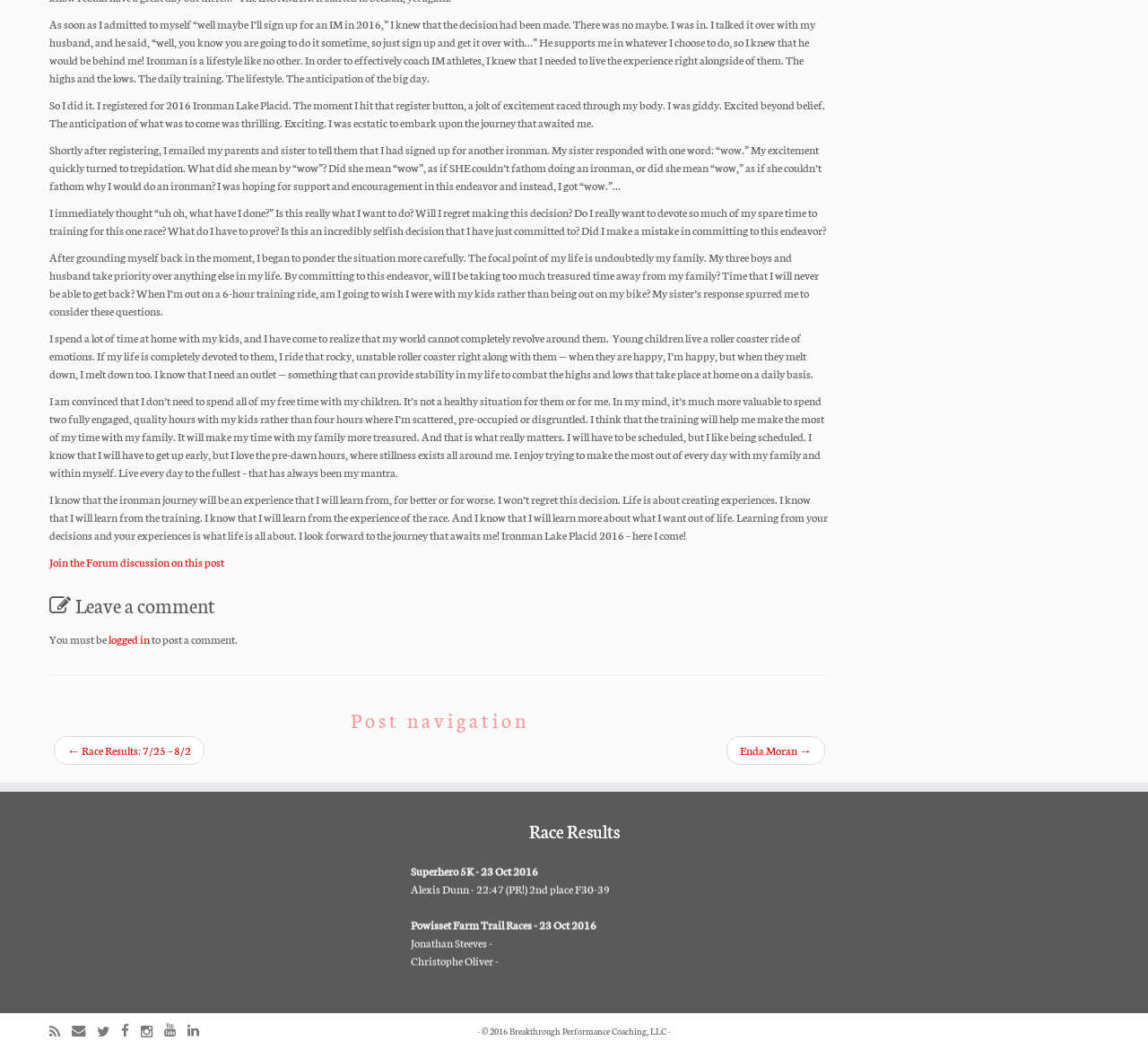Can you specify the bounding box coordinates of the area that needs to be clicked to fulfill the following instruction: "Join the Forum discussion on this post"?

[0.043, 0.524, 0.195, 0.538]